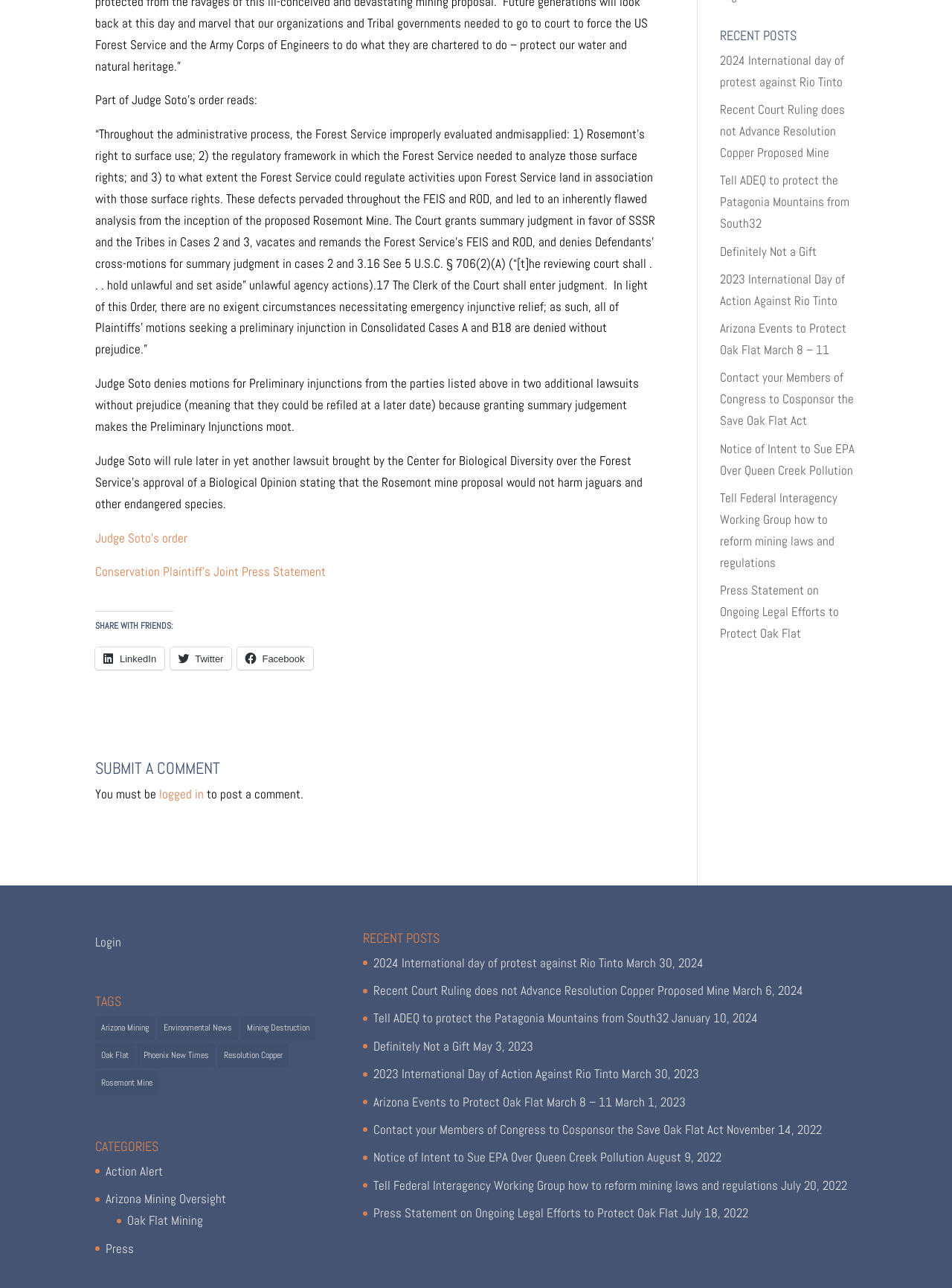Please identify the coordinates of the bounding box that should be clicked to fulfill this instruction: "View recent post '2024 International day of protest against Rio Tinto'".

[0.756, 0.04, 0.887, 0.07]